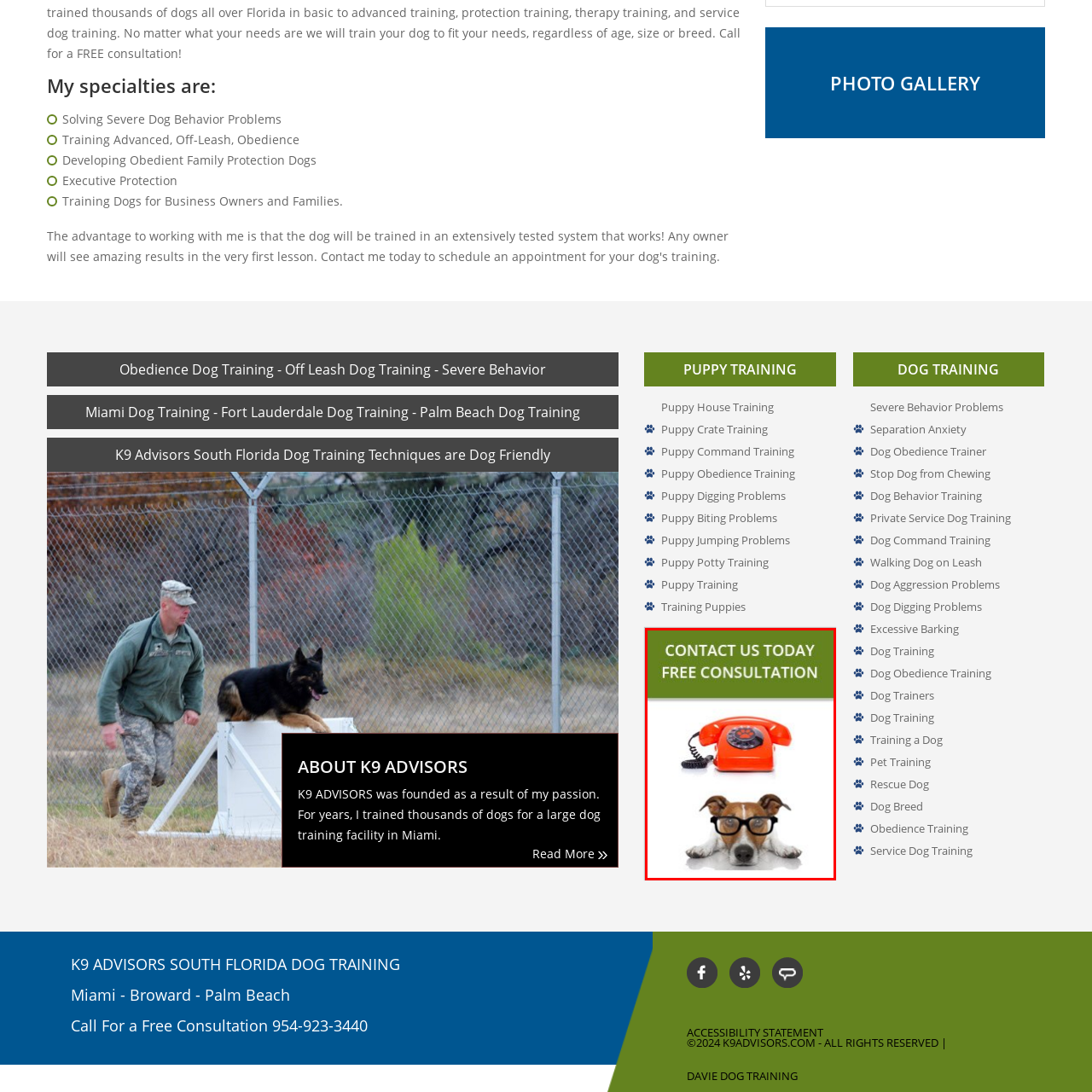Offer a detailed description of the content within the red-framed image.

The image features an orange rotary telephone, symbolizing the connection to K9 Advisors, surrounded by a vibrant green background. Beneath the telephone, a friendly dog with glasses is looking directly at the viewer, conveying a sense of intelligence and approachability. The text above reads, "CONTACT US TODAY," emphasizing the invitation for potential clients to reach out. Below that, in bold letters, it states, "FREE CONSULTATION," highlighting the no-cost opportunity for interested individuals to seek advice and assistance for dog training needs. This imagery effectively combines a fun and approachable design with a professional call to action, appealing to pet owners seeking guidance and training for their dogs.